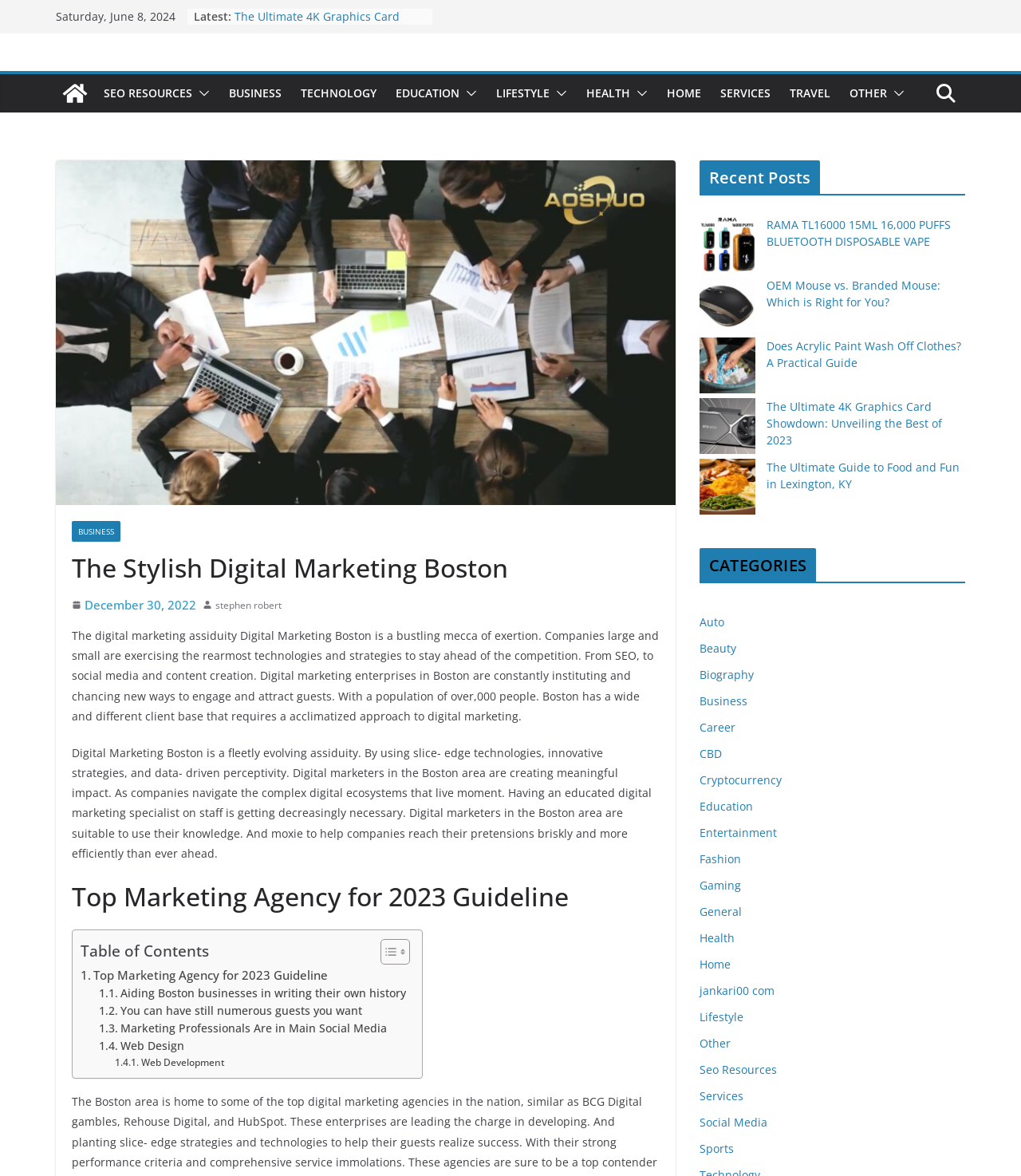Answer the question using only one word or a concise phrase: What is the category of the link 'RAMA TL16000 15ML 16,000 PUFFS BLUETOOTH DISPOSABLE VAPE'?

CBD